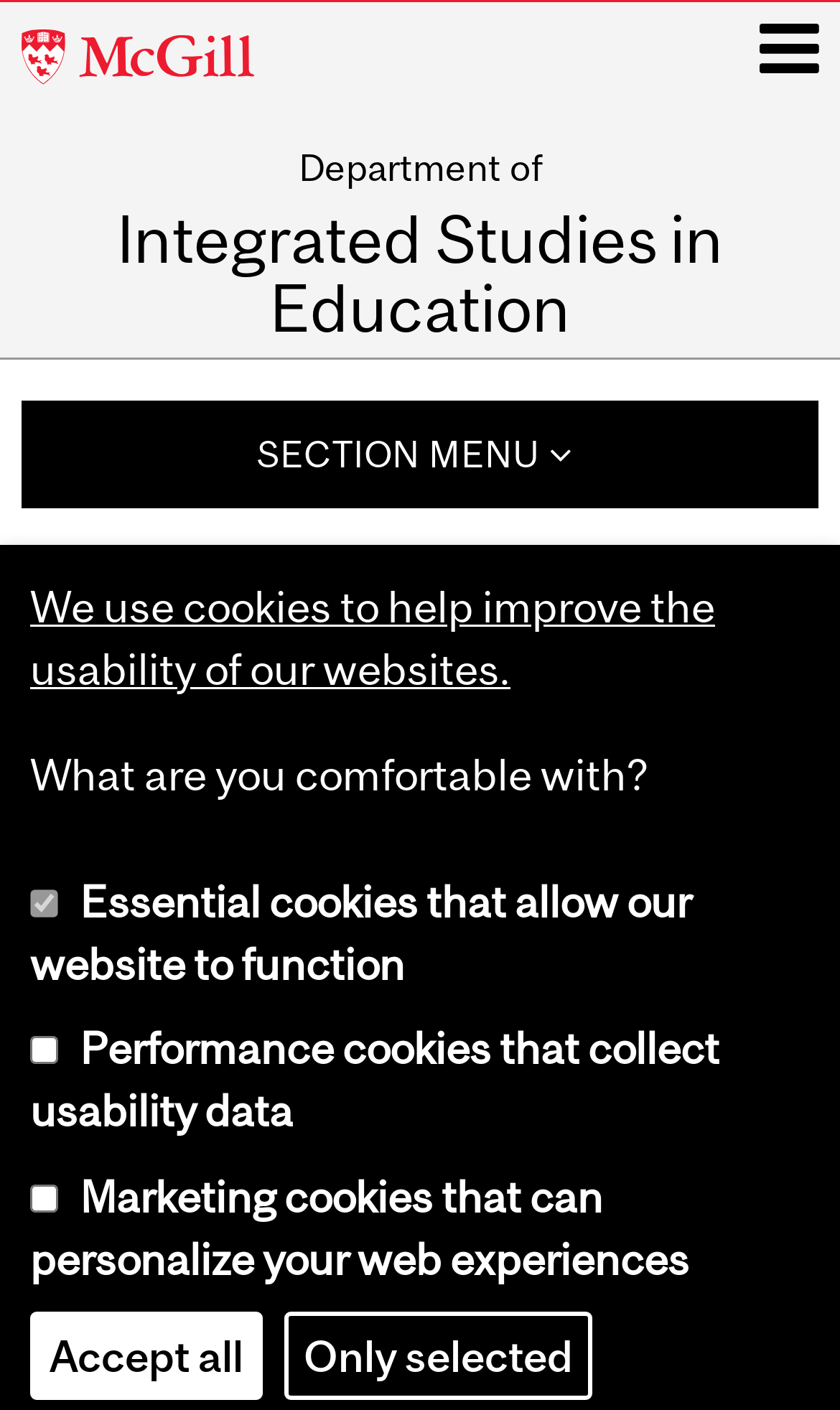Identify the bounding box coordinates of the clickable section necessary to follow the following instruction: "Open main menu". The coordinates should be presented as four float numbers from 0 to 1, i.e., [left, top, right, bottom].

[0.905, 0.009, 0.976, 0.06]